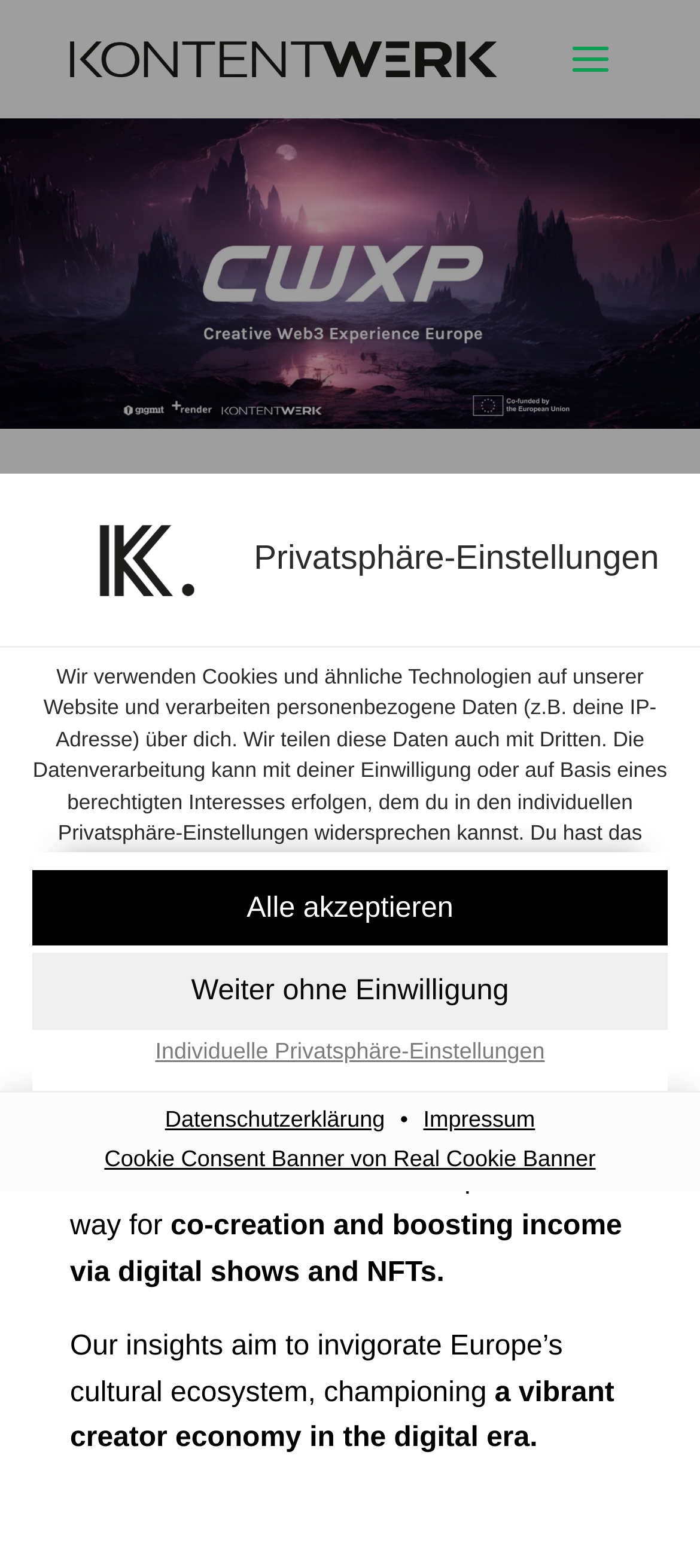Predict the bounding box of the UI element based on the description: "Impressum". The coordinates should be four float numbers between 0 and 1, formatted as [left, top, right, bottom].

[0.592, 0.706, 0.777, 0.722]